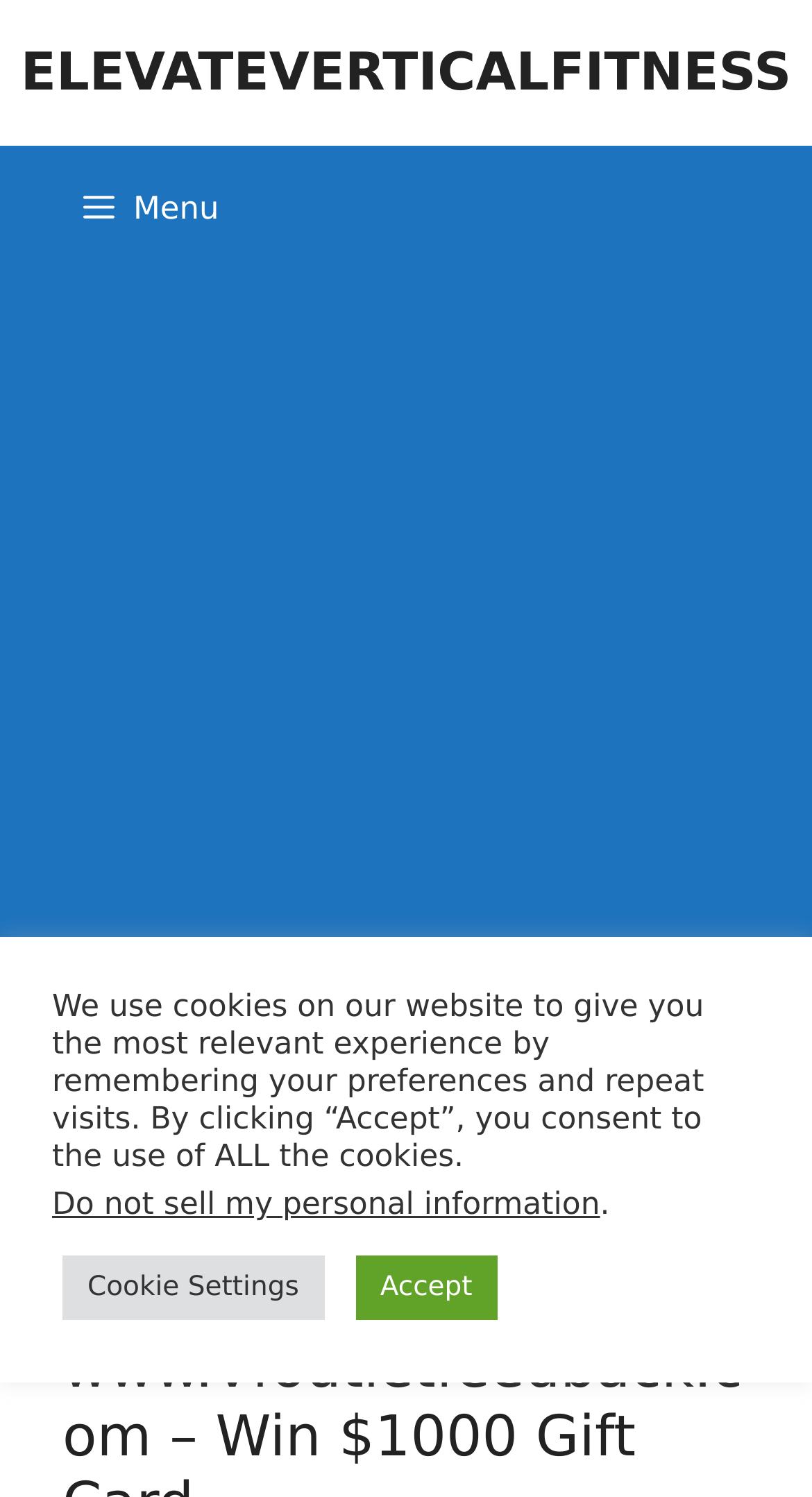Provide an in-depth caption for the elements present on the webpage.

The webpage is a blog page from ELEVATEVERTICALFITNESS. At the top, there is a banner that spans the entire width of the page, containing a link to the website's homepage. Below the banner, there is a primary navigation menu that takes up most of the page's width, with a menu button on the left side. 

To the right of the menu button, there is an advertisement iframe that occupies the remaining space of the navigation menu. Below the navigation menu, there is a header section that contains a heading element with the title "Blog". 

Further down the page, there is a static text block that informs users about the website's cookie policy. Below this text, there are two buttons: "Cookie Settings" and "Accept", which are positioned side by side. Additionally, there is a link to a page about not selling personal information, located above the "Cookie Settings" button.